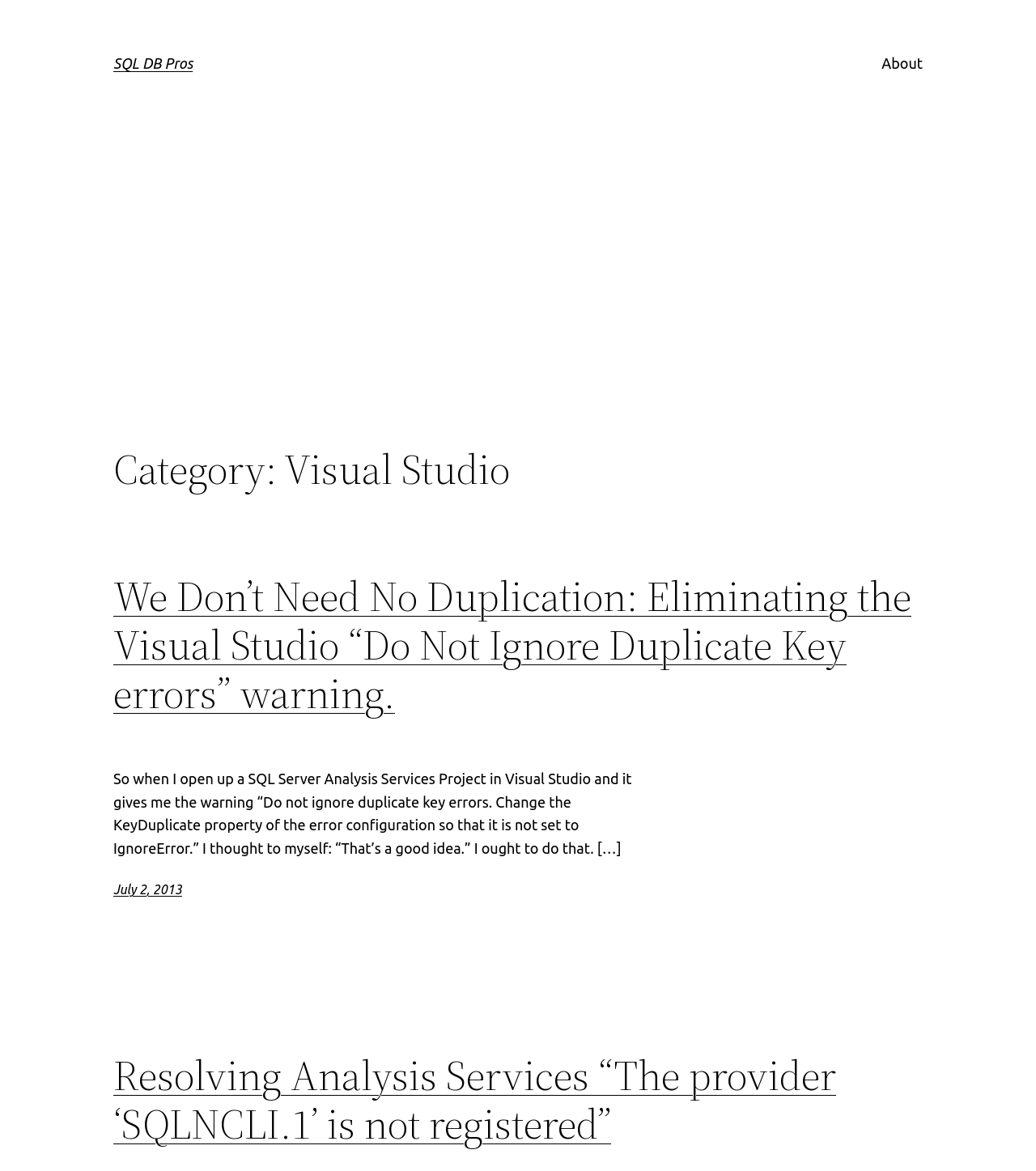Find the bounding box coordinates of the UI element according to this description: "Solutions".

None